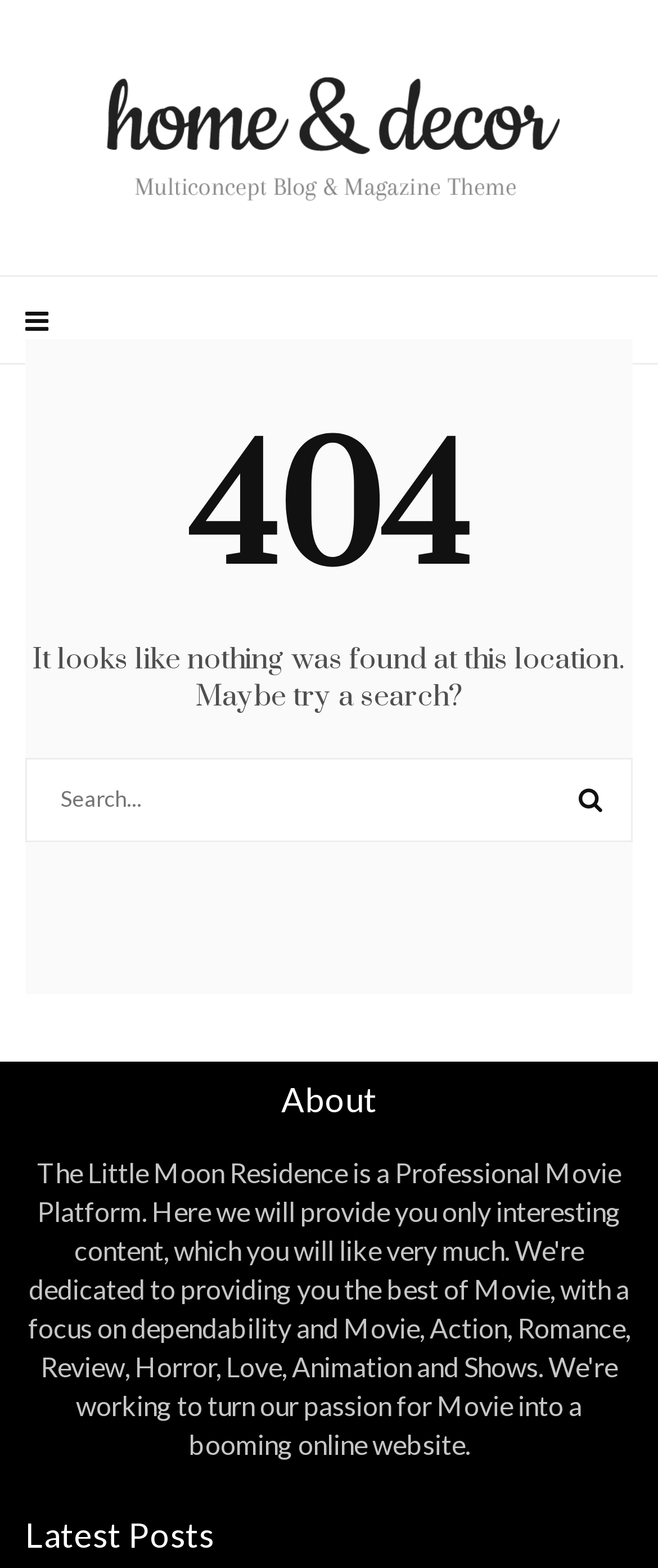Offer a detailed explanation of the webpage layout and contents.

The webpage displays a "Page not found" error message. At the top, there is a link and an image, both labeled "The Little Moon Residence", which are positioned side by side and take up most of the width of the page. 

Below this, a large heading "404" is centered on the page. Underneath the heading, a paragraph of text reads "It looks like nothing was found at this location." 

Following this, there is a suggestion "Maybe try a search?" and a search bar is provided below it. The search bar consists of a text box with a placeholder text "Search..." and a search button with a magnifying glass icon. 

At the bottom of the page, there are two headings, "About" and "Latest Posts", which are stacked on top of each other.